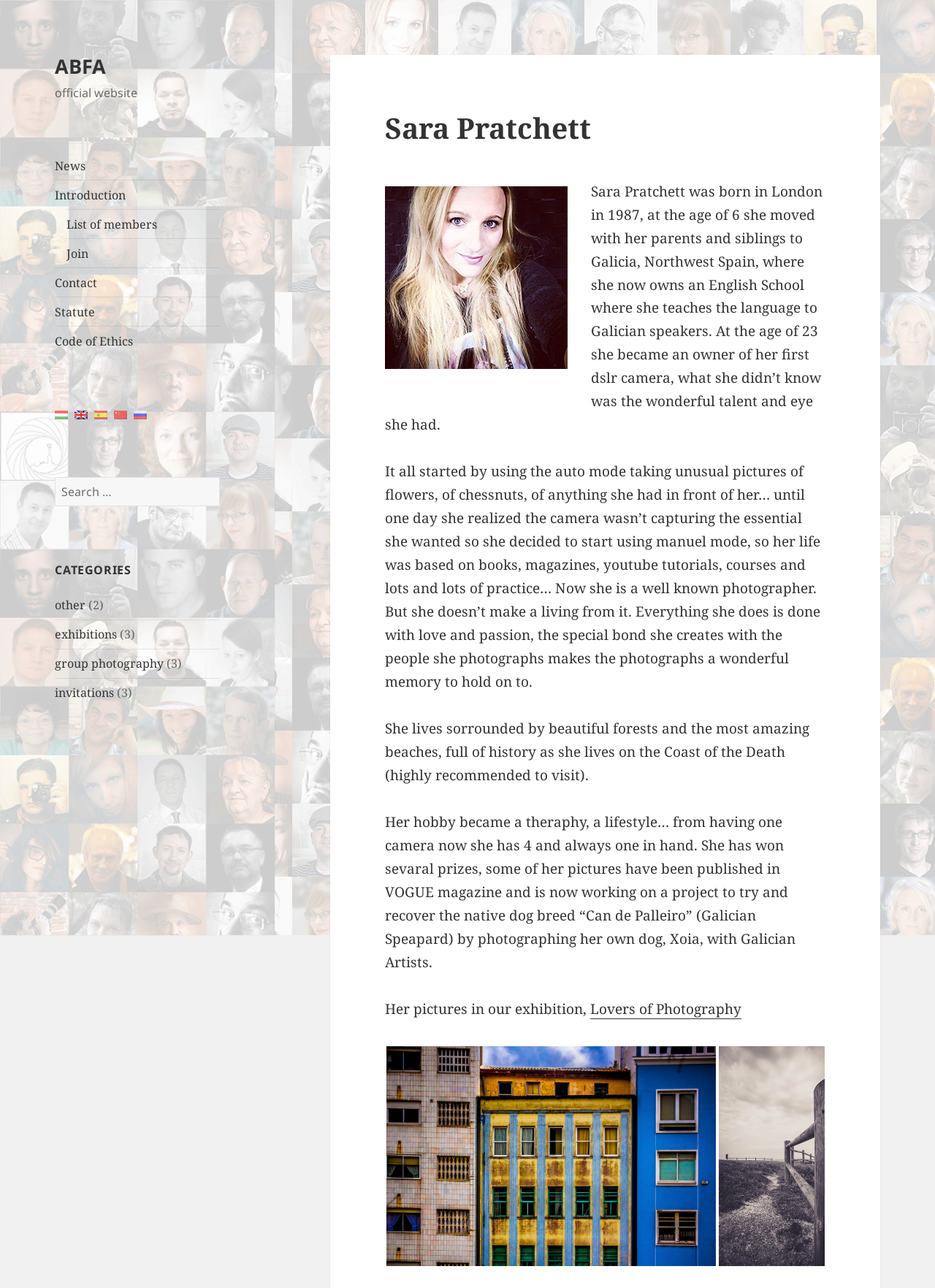Where is Sara Pratchett from?
Refer to the image and provide a one-word or short phrase answer.

London